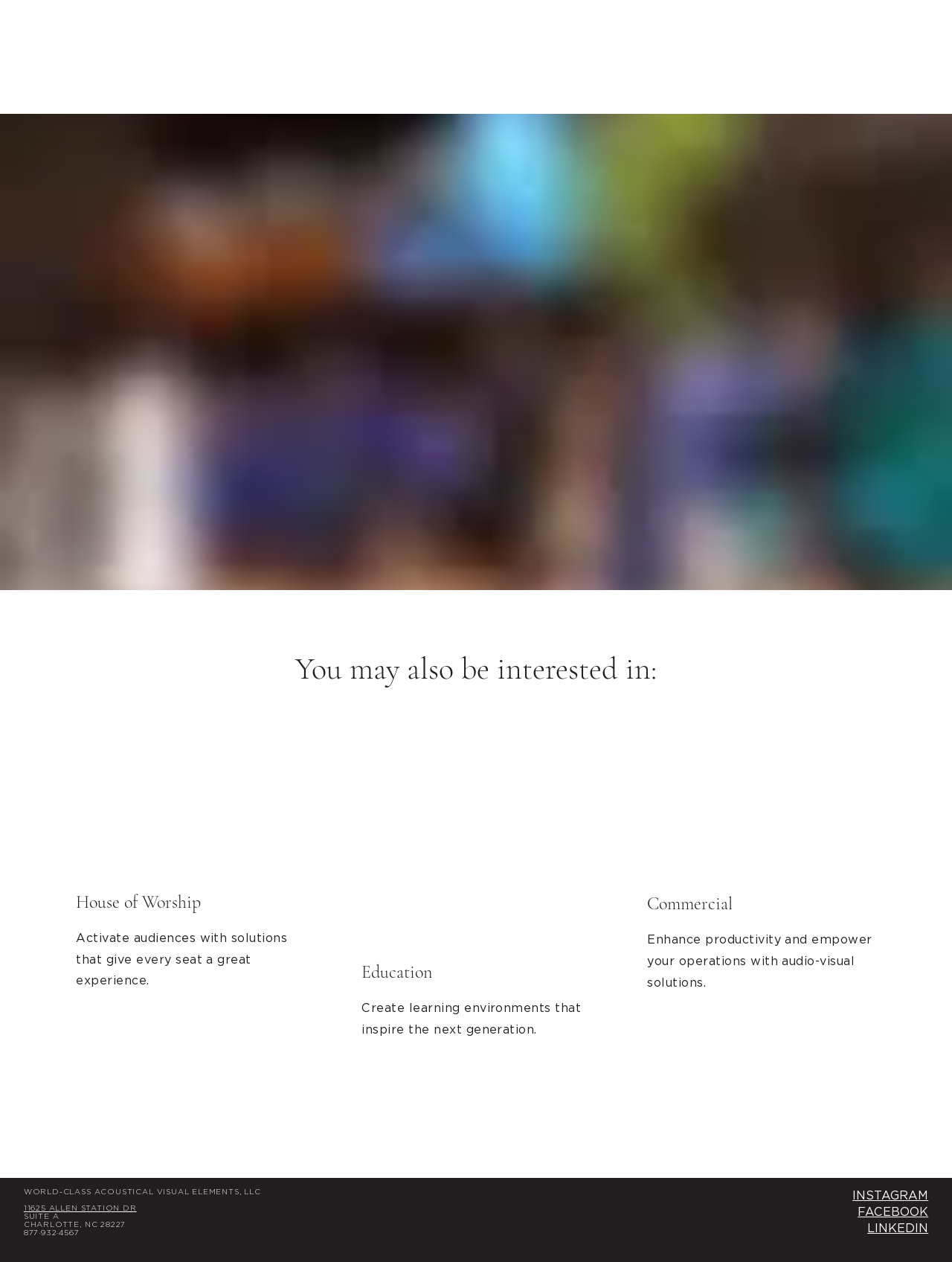Please identify the bounding box coordinates of the area that needs to be clicked to fulfill the following instruction: "Click on House of Worship."

[0.08, 0.706, 0.211, 0.723]